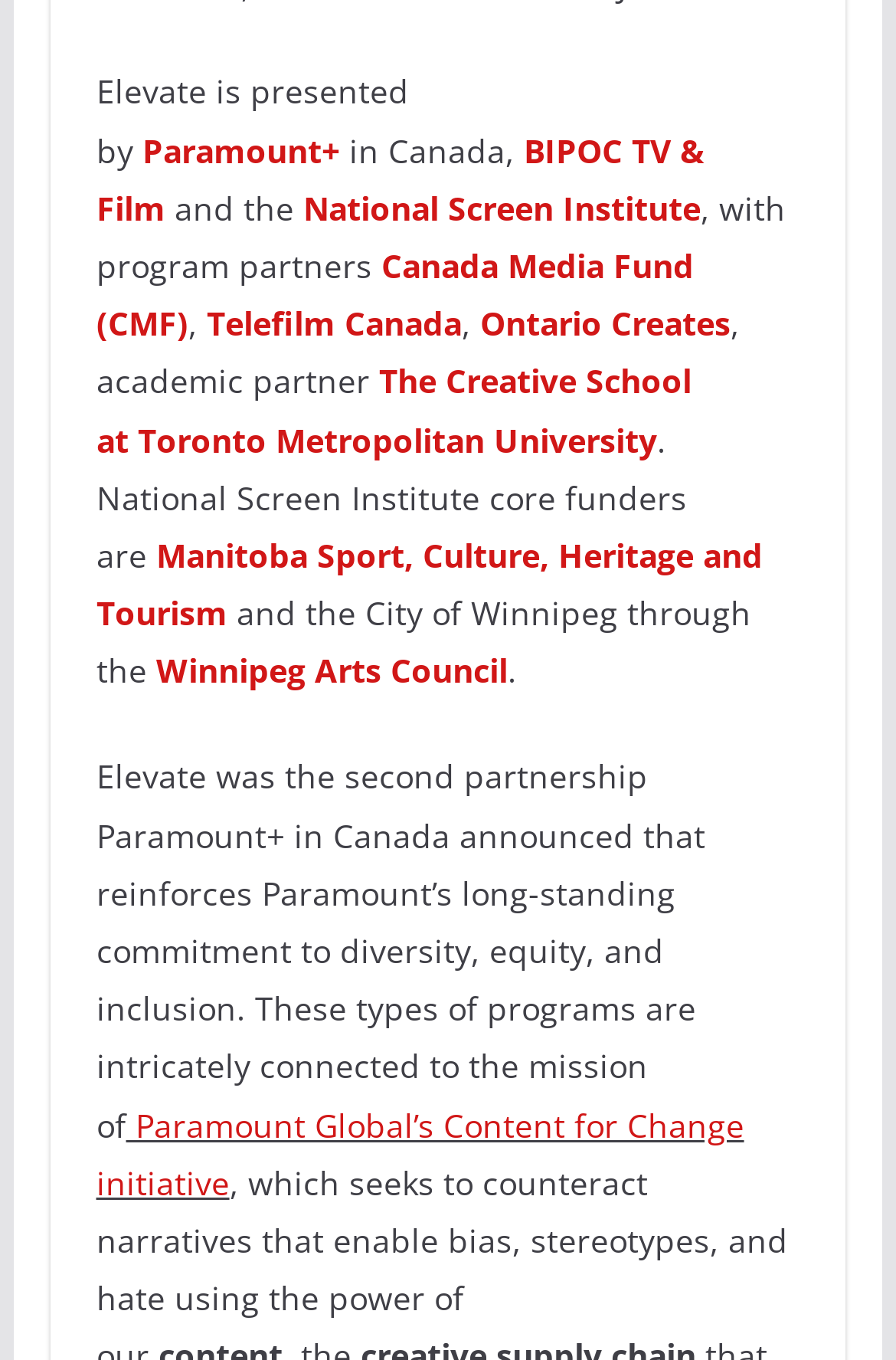Show the bounding box coordinates for the HTML element described as: "SSMI USA TRAINING & CERTIFICATION".

None